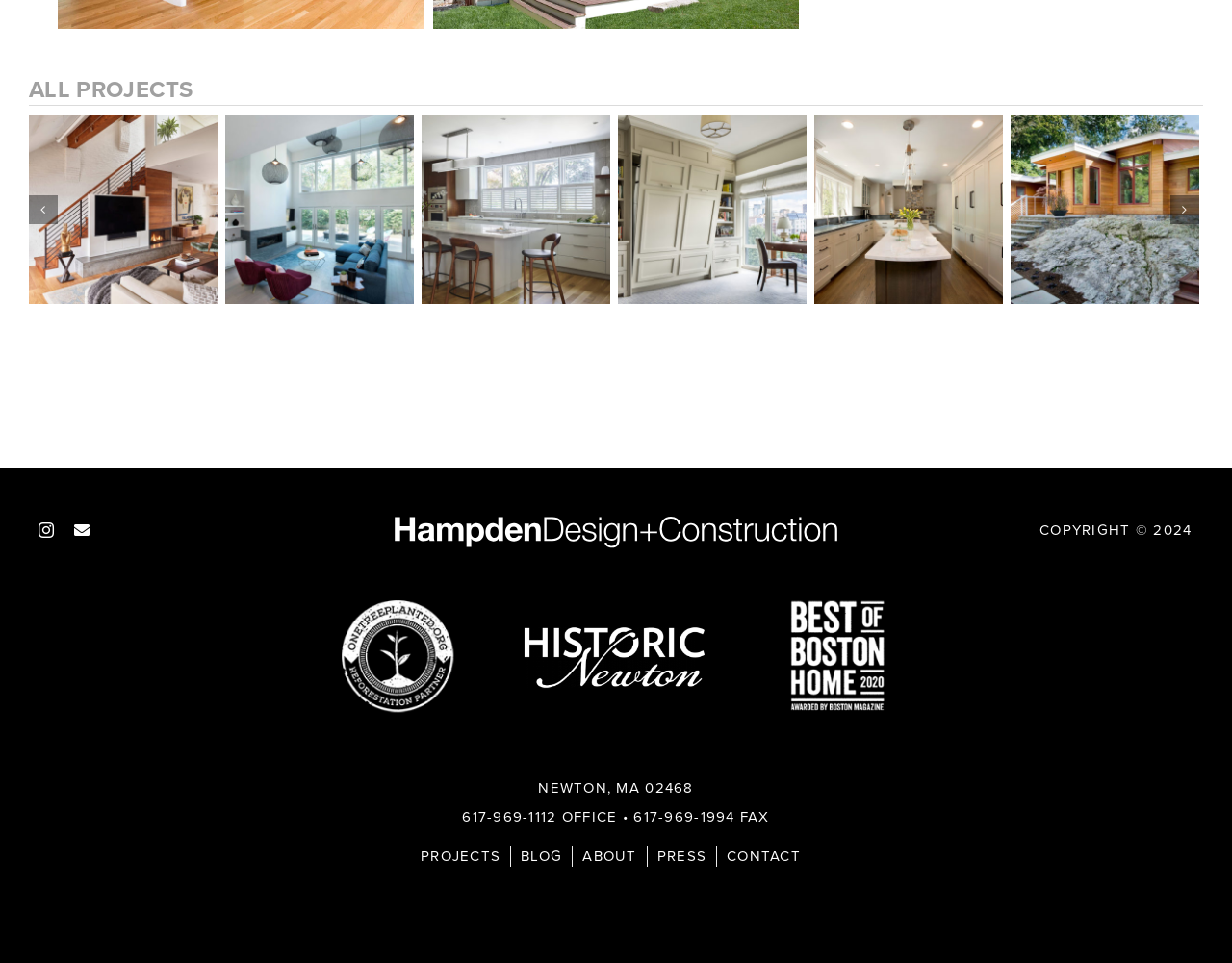Using the webpage screenshot and the element description Newton Center Remodel, determine the bounding box coordinates. Specify the coordinates in the format (top-left x, top-left y, bottom-right x, bottom-right y) with values ranging from 0 to 1.

[0.069, 0.164, 0.144, 0.25]